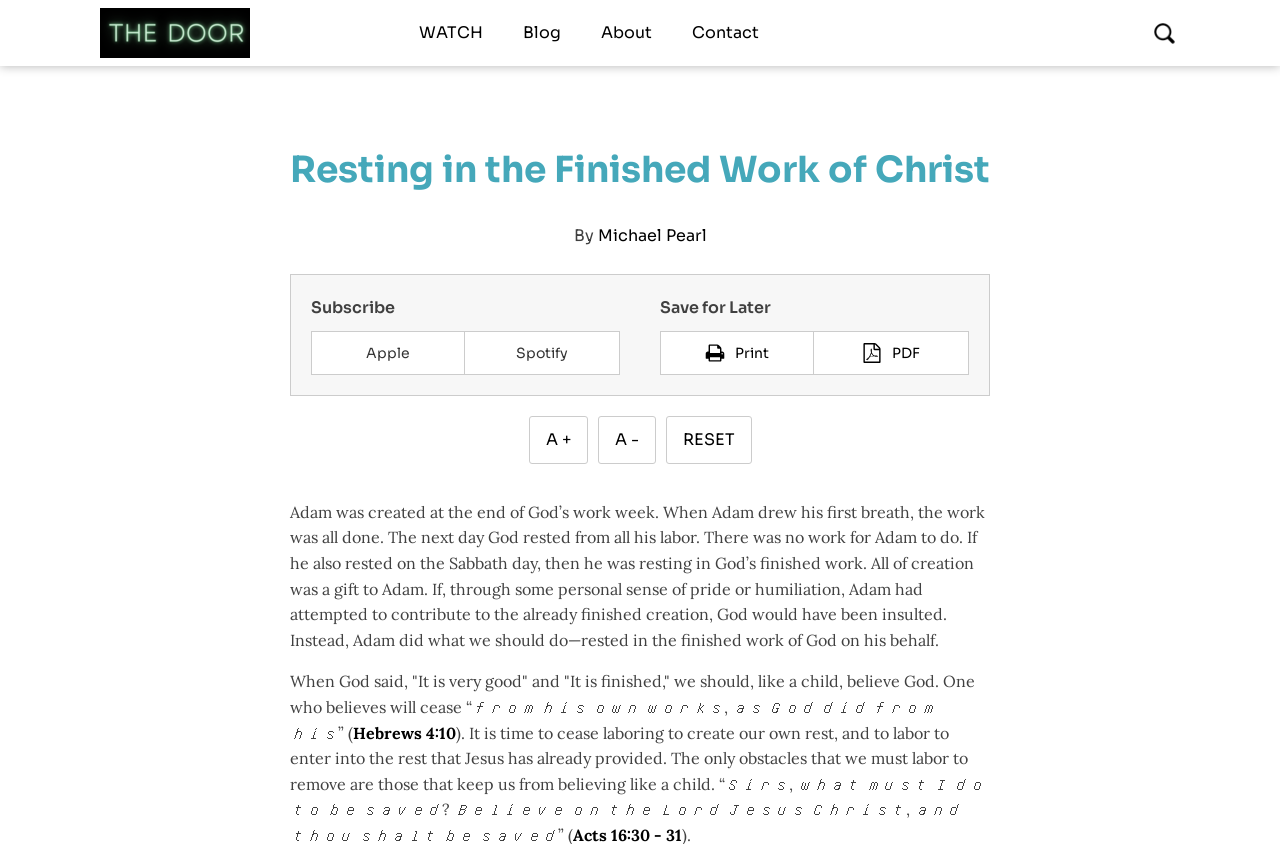What is the purpose of the 'RESET' button?
Observe the image and answer the question with a one-word or short phrase response.

To reset font size